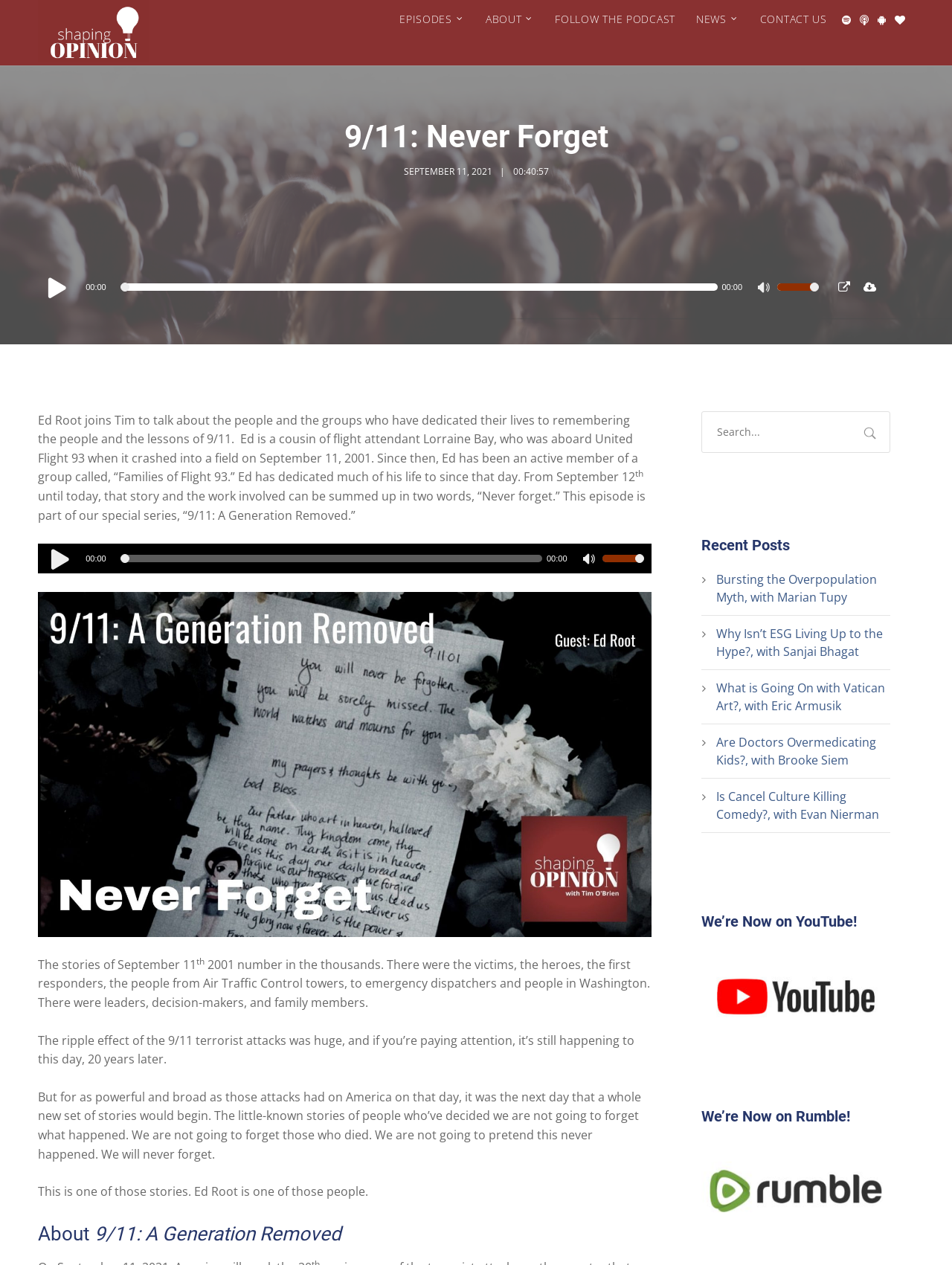Create an in-depth description of the webpage, covering main sections.

This webpage is about a podcast episode titled "9/11: Never Forget" and features an interview with Ed Root, a cousin of a flight attendant who was aboard United Flight 93 when it crashed on September 11, 2001. 

At the top of the page, there is a heading "Shaping Opinion" with an image and a link. To the right of this heading, there are several social media links and a wishlist link. Below these links, there are navigation links to "EPISODES", "ABOUT", "FOLLOW THE PODCAST", "NEWS", and "CONTACT US".

The main content of the page is divided into two sections. The first section has a heading "9/11: Never Forget" and features a static text describing the podcast episode. Below this text, there is an audio player with play, mute, and volume controls. 

The second section has several paragraphs of static text describing the stories of September 11, 2001, and its aftermath. The text also introduces Ed Root, who has dedicated his life to remembering the people and lessons of 9/11. 

To the right of the main content, there is a search box and a section titled "Recent Posts" with several links to other podcast episodes. Below this section, there are headings "We’re Now on YouTube!" and "We’re Now on Rumble!" with links and images to these platforms.